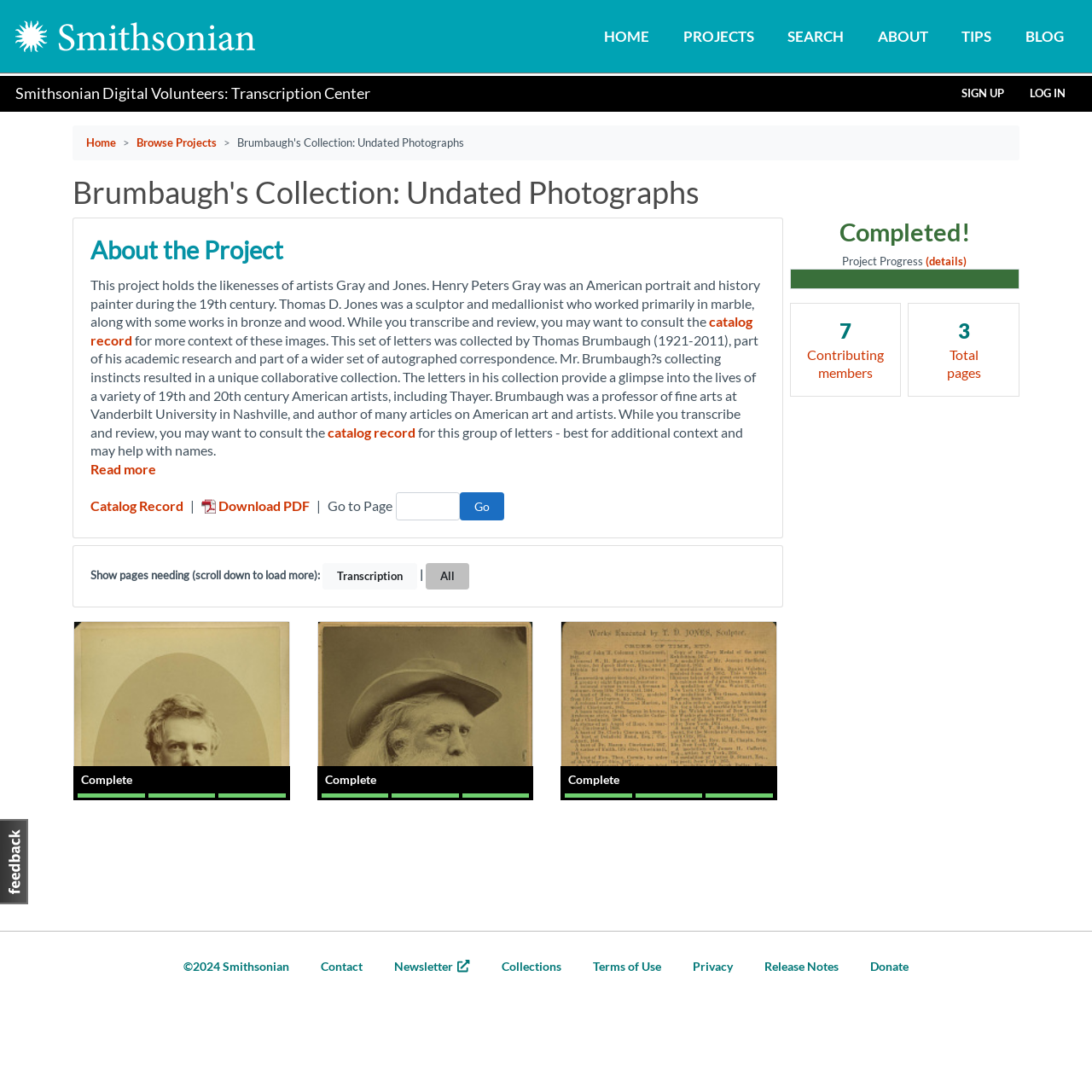Locate the bounding box coordinates of the region to be clicked to comply with the following instruction: "Click on the 'HOME' link". The coordinates must be four float numbers between 0 and 1, in the form [left, top, right, bottom].

None